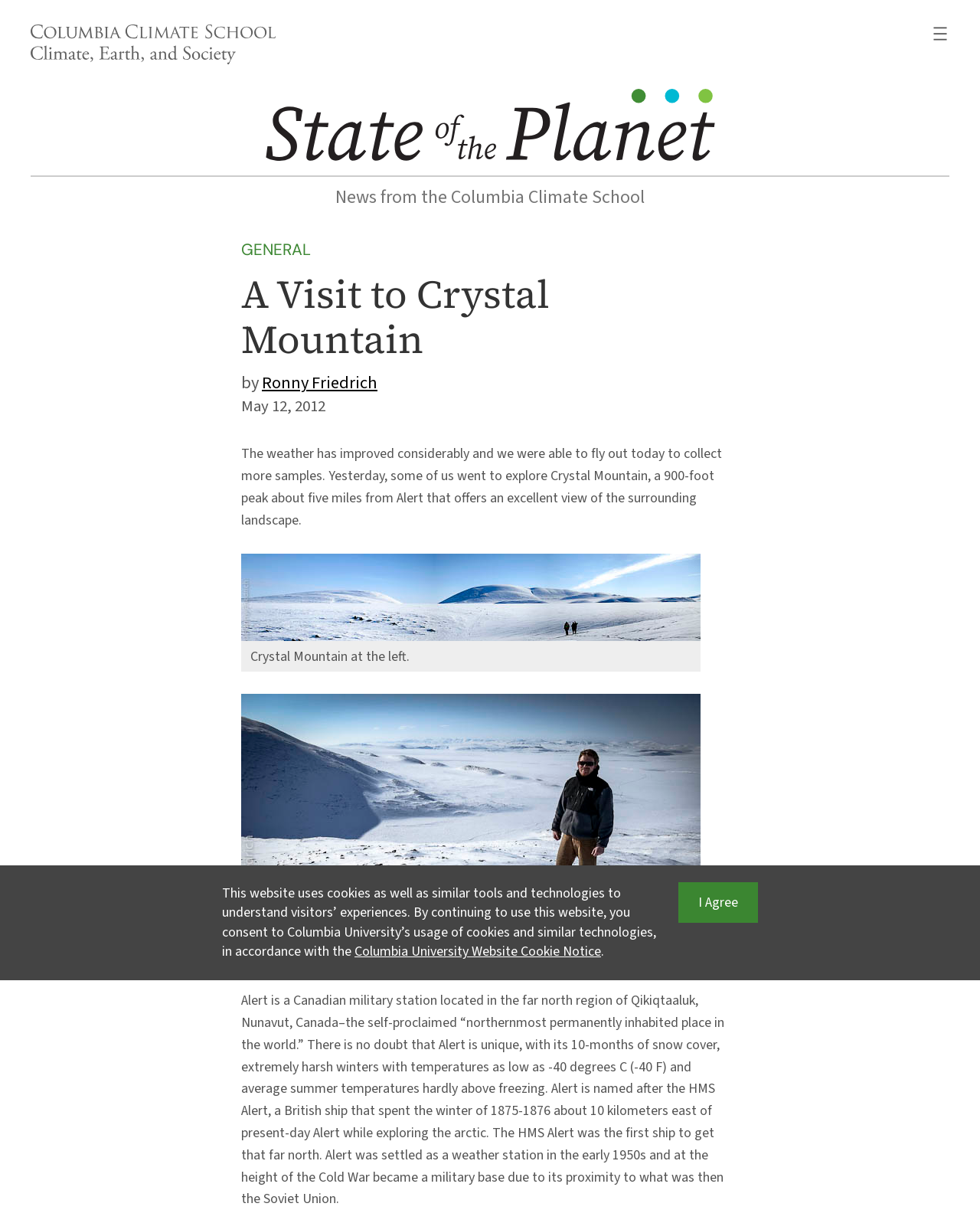What is the location of Alert?
Using the image as a reference, answer the question in detail.

According to the article, Alert is a Canadian military station located in the far north region of Qikiqtaaluk, Nunavut, Canada, and is considered the northernmost permanently inhabited place in the world.